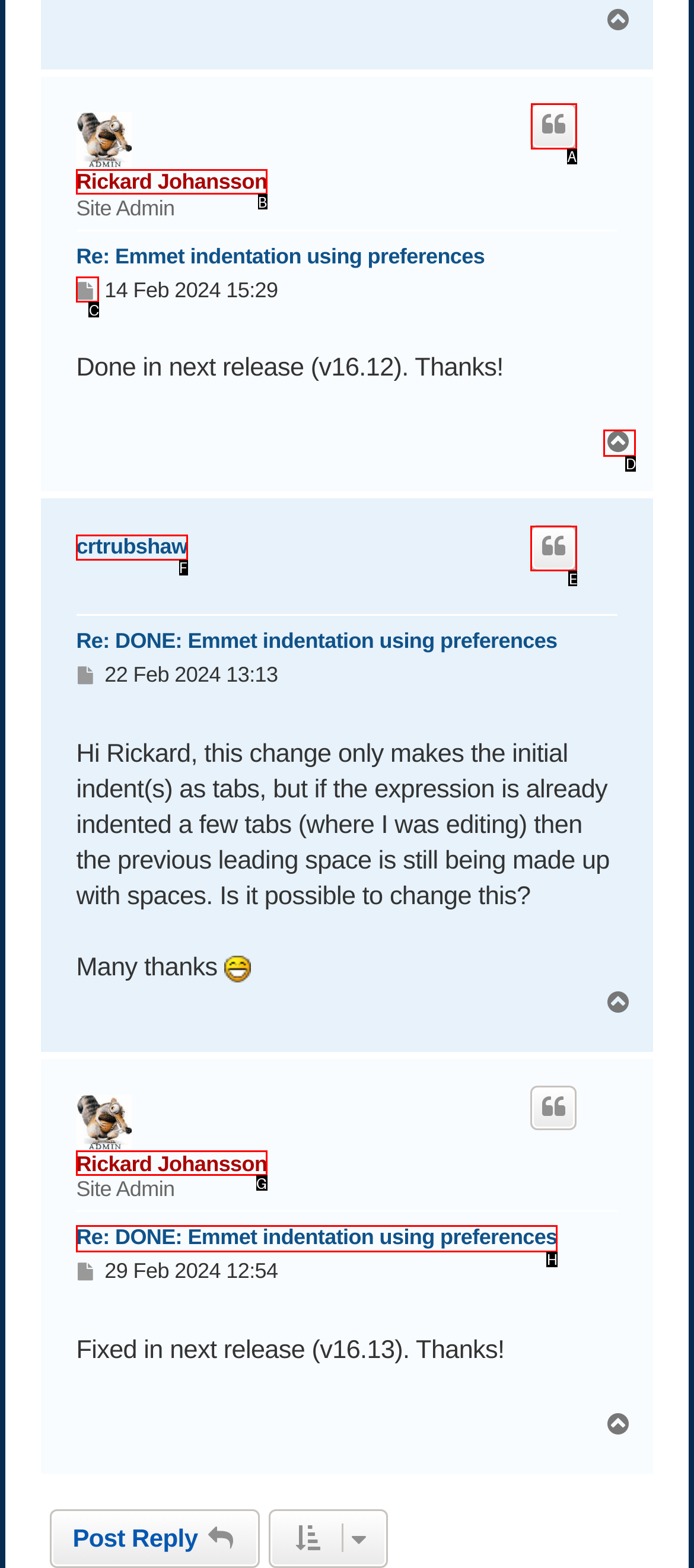Which lettered option should be clicked to achieve the task: Select an issue? Choose from the given choices.

None